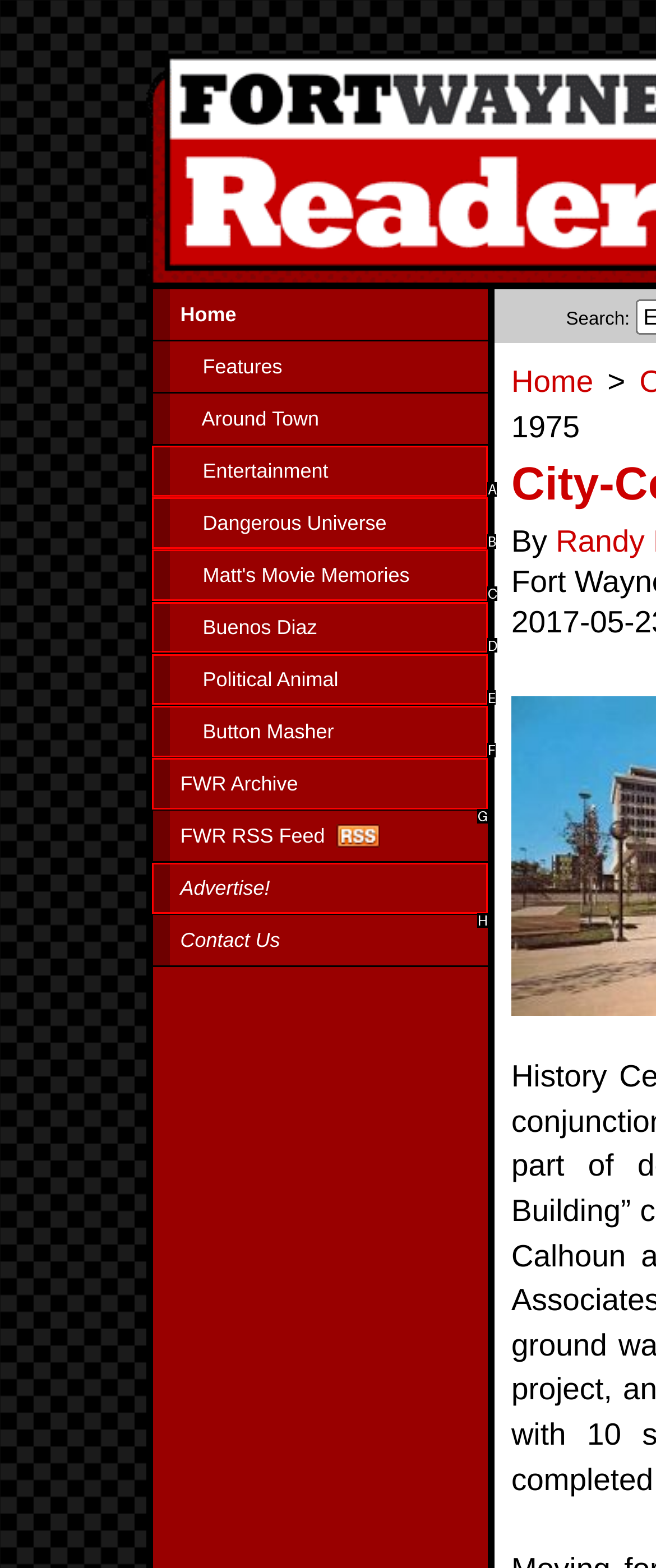Match the description: Entertainment to one of the options shown. Reply with the letter of the best match.

A